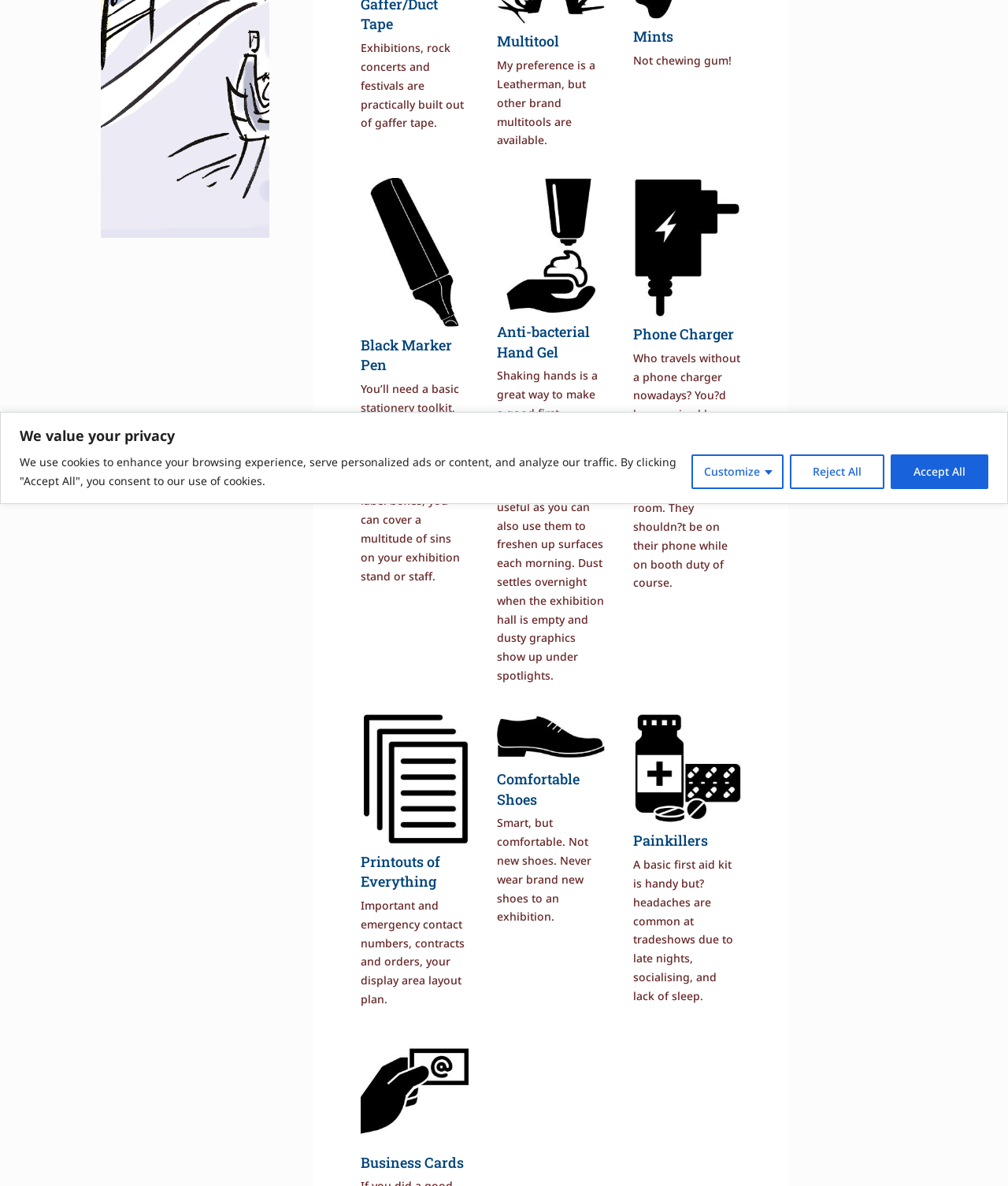Extract the bounding box coordinates for the UI element described by the text: "Cooling". The coordinates should be in the form of [left, top, right, bottom] with values between 0 and 1.

None